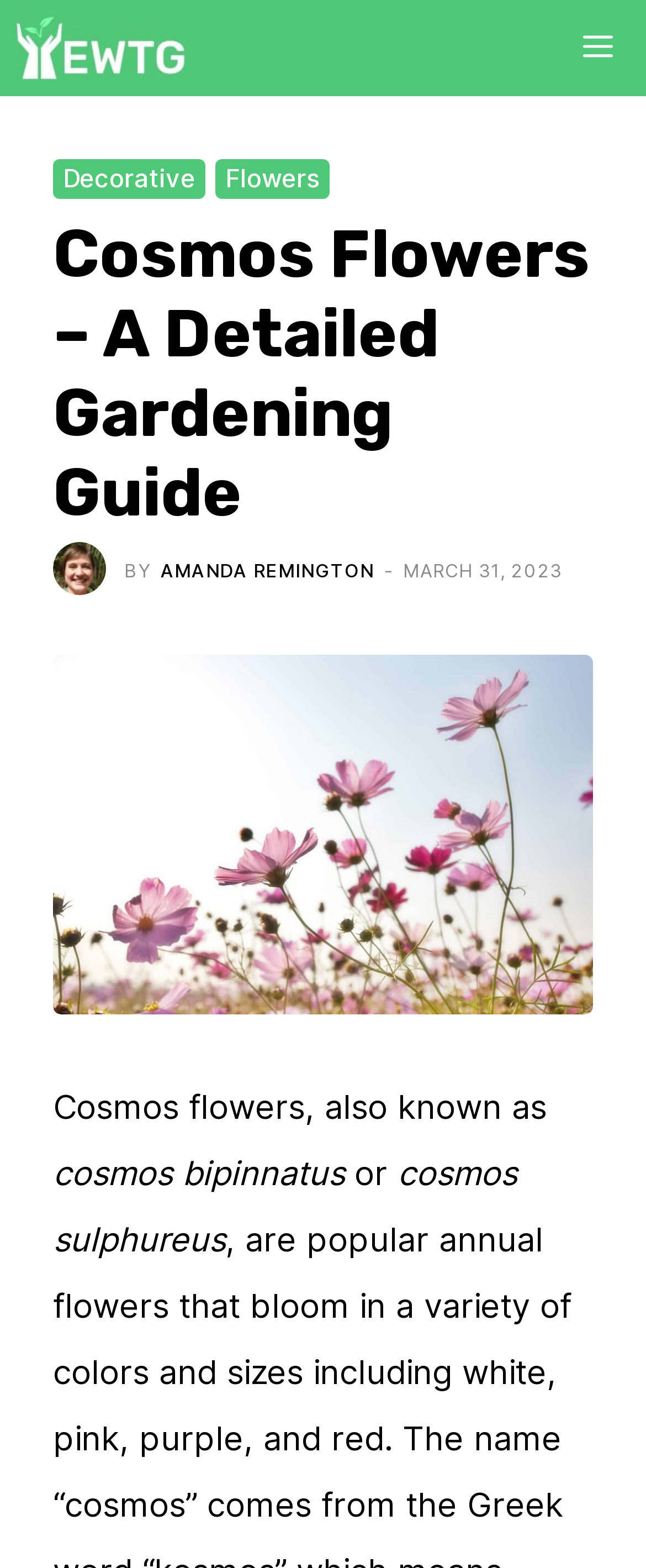What type of flowers are discussed in this article?
Provide a detailed and extensive answer to the question.

I determined this by reading the heading 'Cosmos Flowers – A Detailed Gardening Guide' and the text 'Cosmos flowers, also known as cosmos bipinnatus or cosmos sulphureus'.